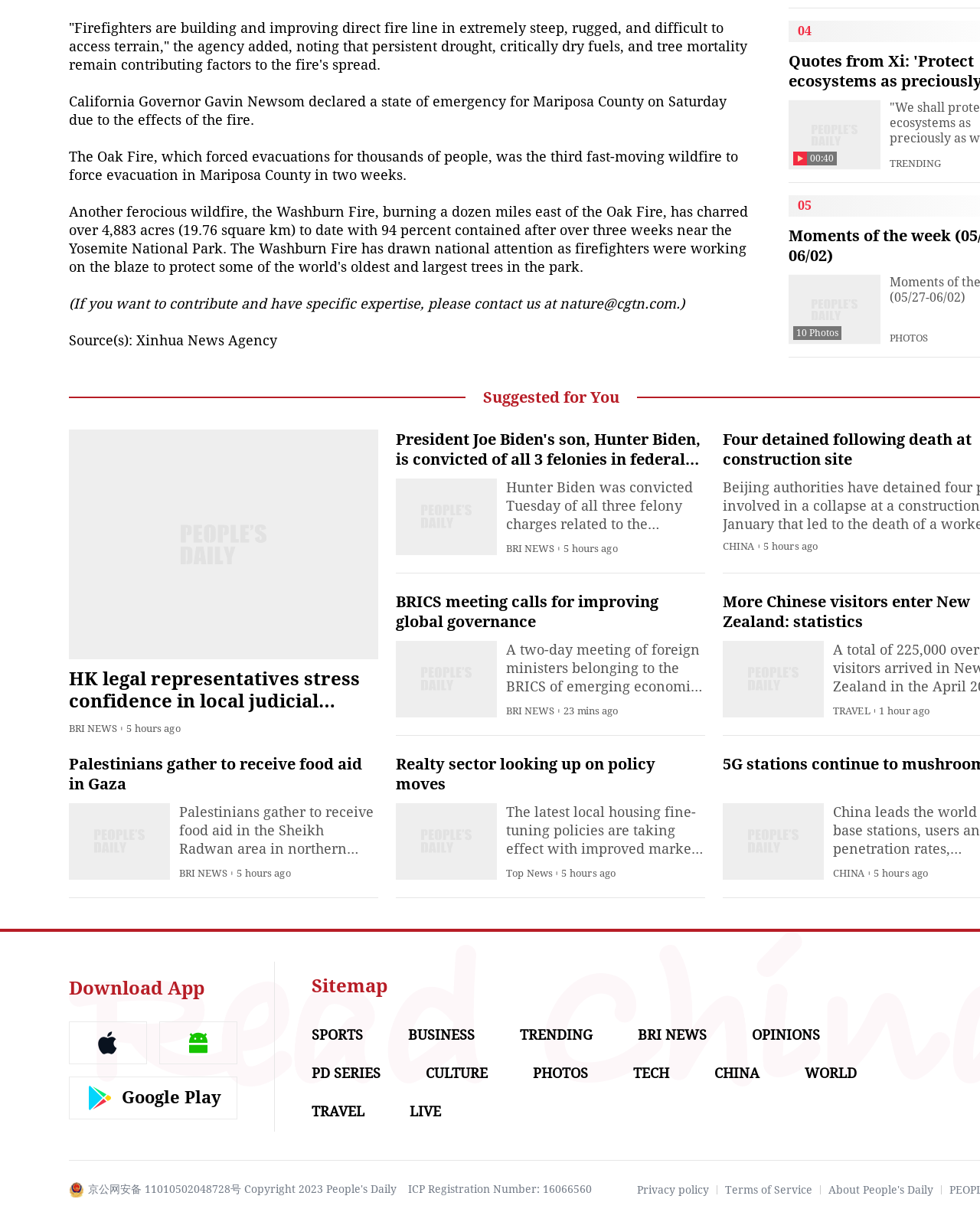Show me the bounding box coordinates of the clickable region to achieve the task as per the instruction: "View 'SUSTAINABLE MATERIALS' section".

None